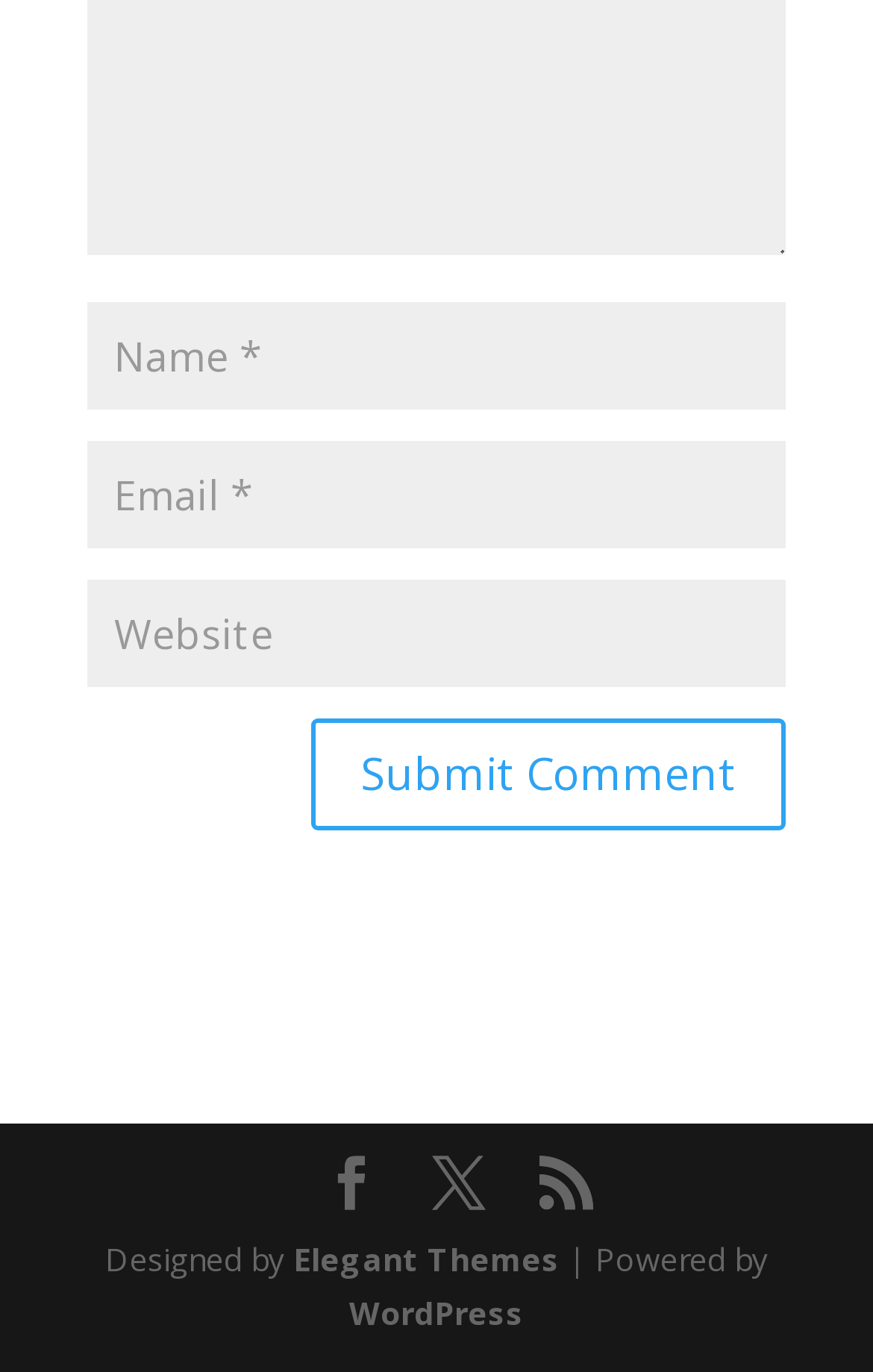Specify the bounding box coordinates of the area to click in order to execute this command: 'Enter your name'. The coordinates should consist of four float numbers ranging from 0 to 1, and should be formatted as [left, top, right, bottom].

[0.1, 0.22, 0.9, 0.298]